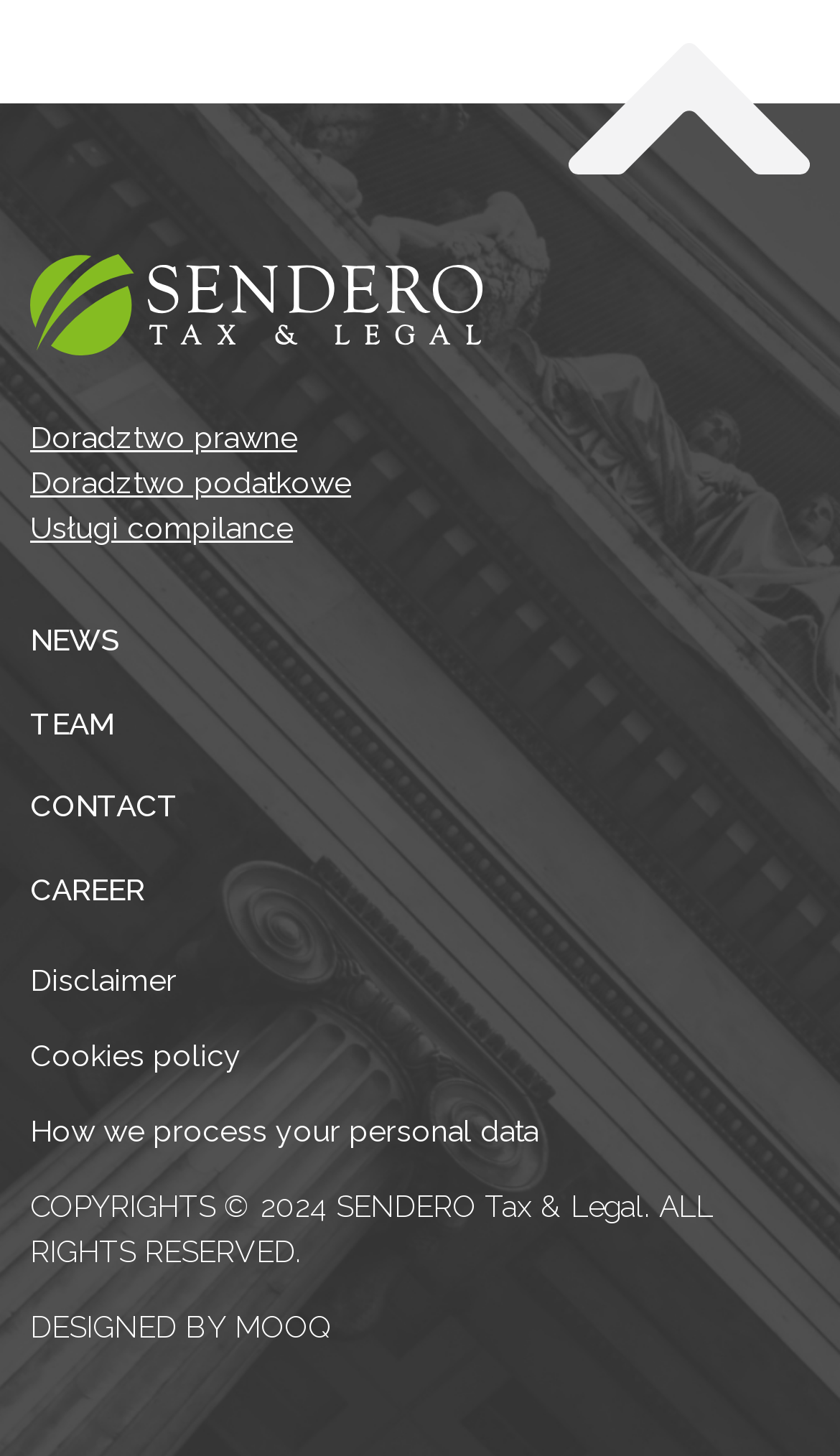Can you find the bounding box coordinates of the area I should click to execute the following instruction: "Click Sendero"?

[0.036, 0.175, 0.574, 0.244]